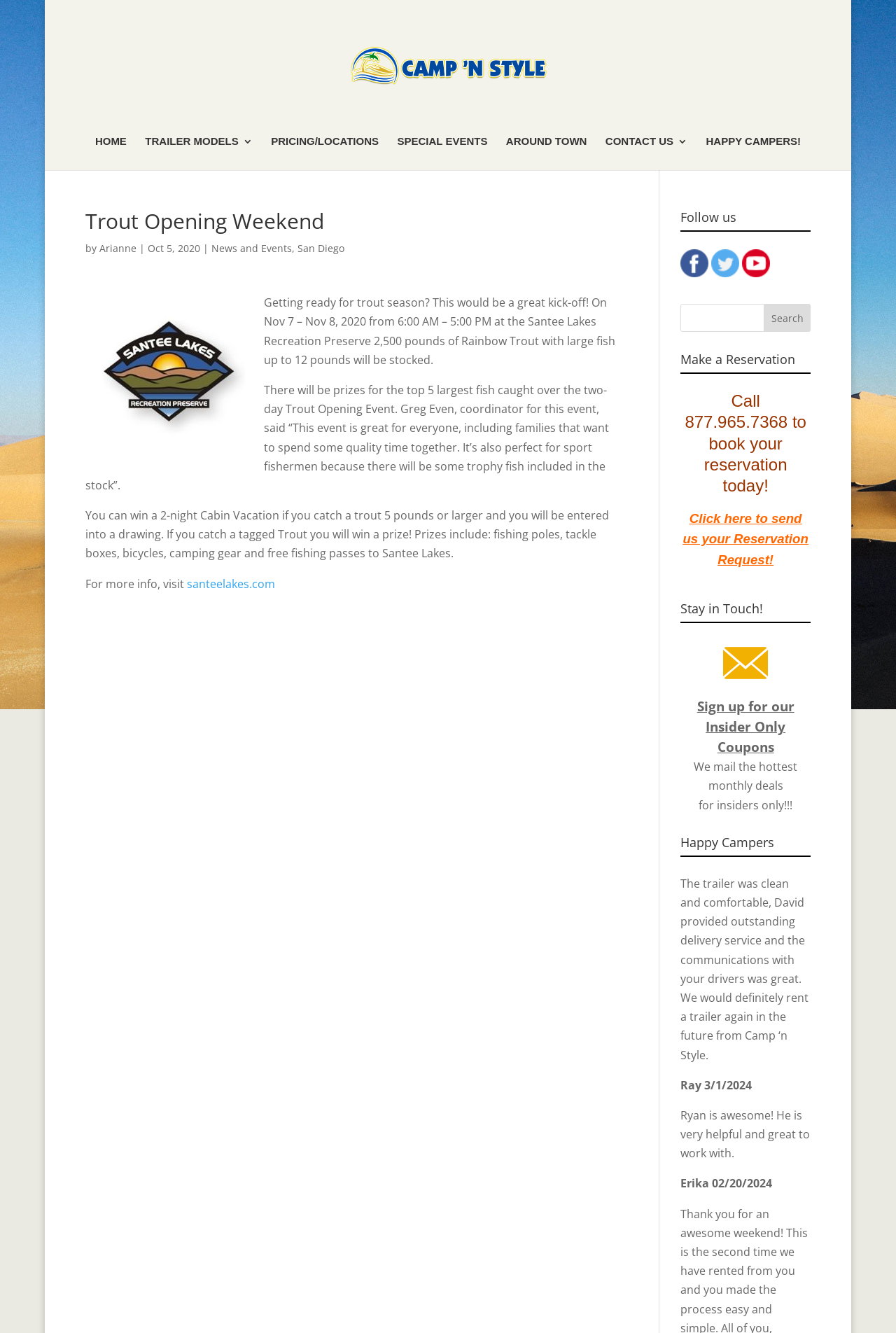What is the name of the website to visit for more information?
Look at the screenshot and provide an in-depth answer.

I found this information in the article section of the webpage, where it says 'For more info, visit santeelakes.com'.